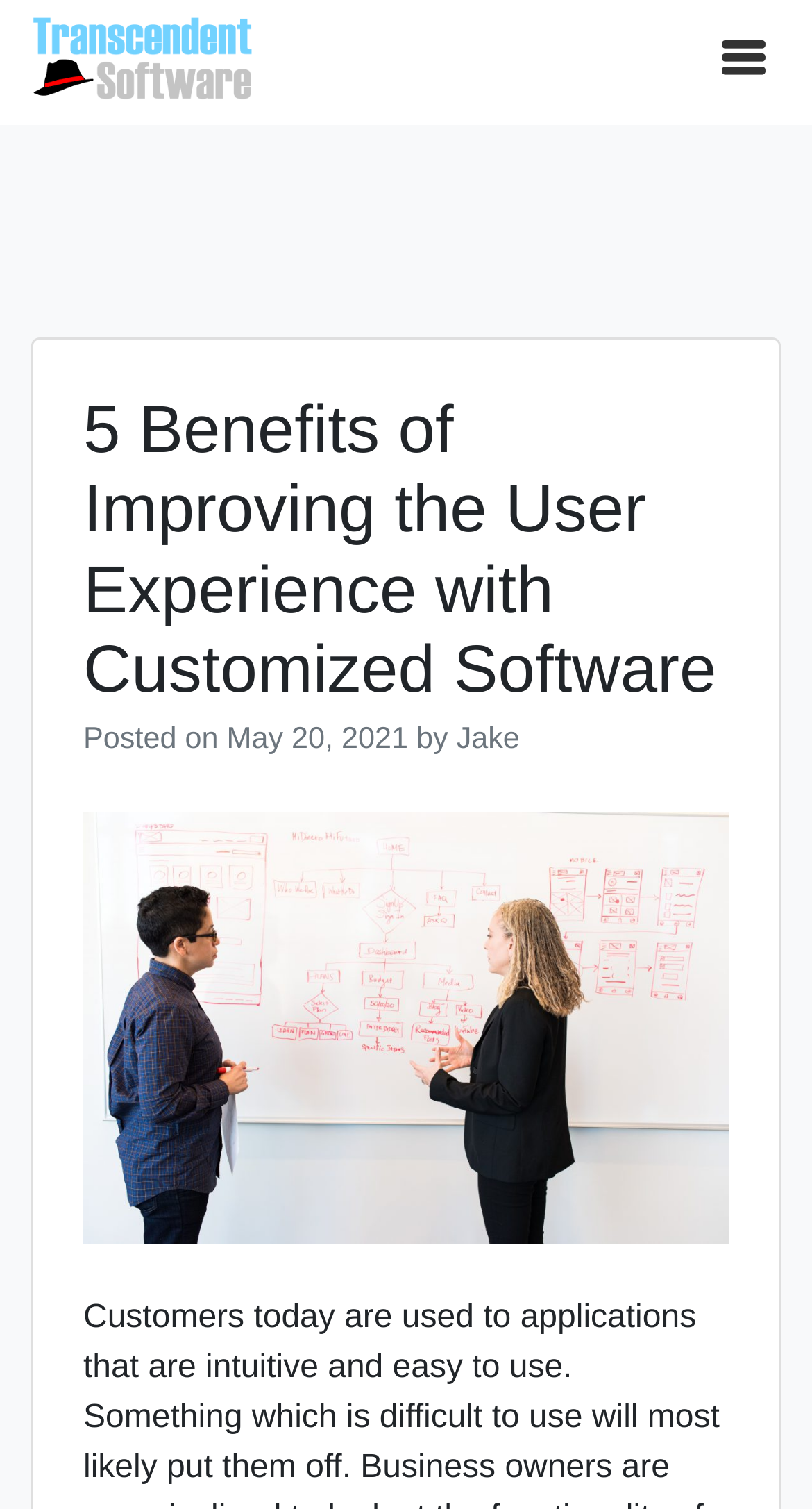What is the icon on the button?
Can you provide a detailed and comprehensive answer to the question?

I found the icon on the button by looking at the button element which has the OCR text ''.